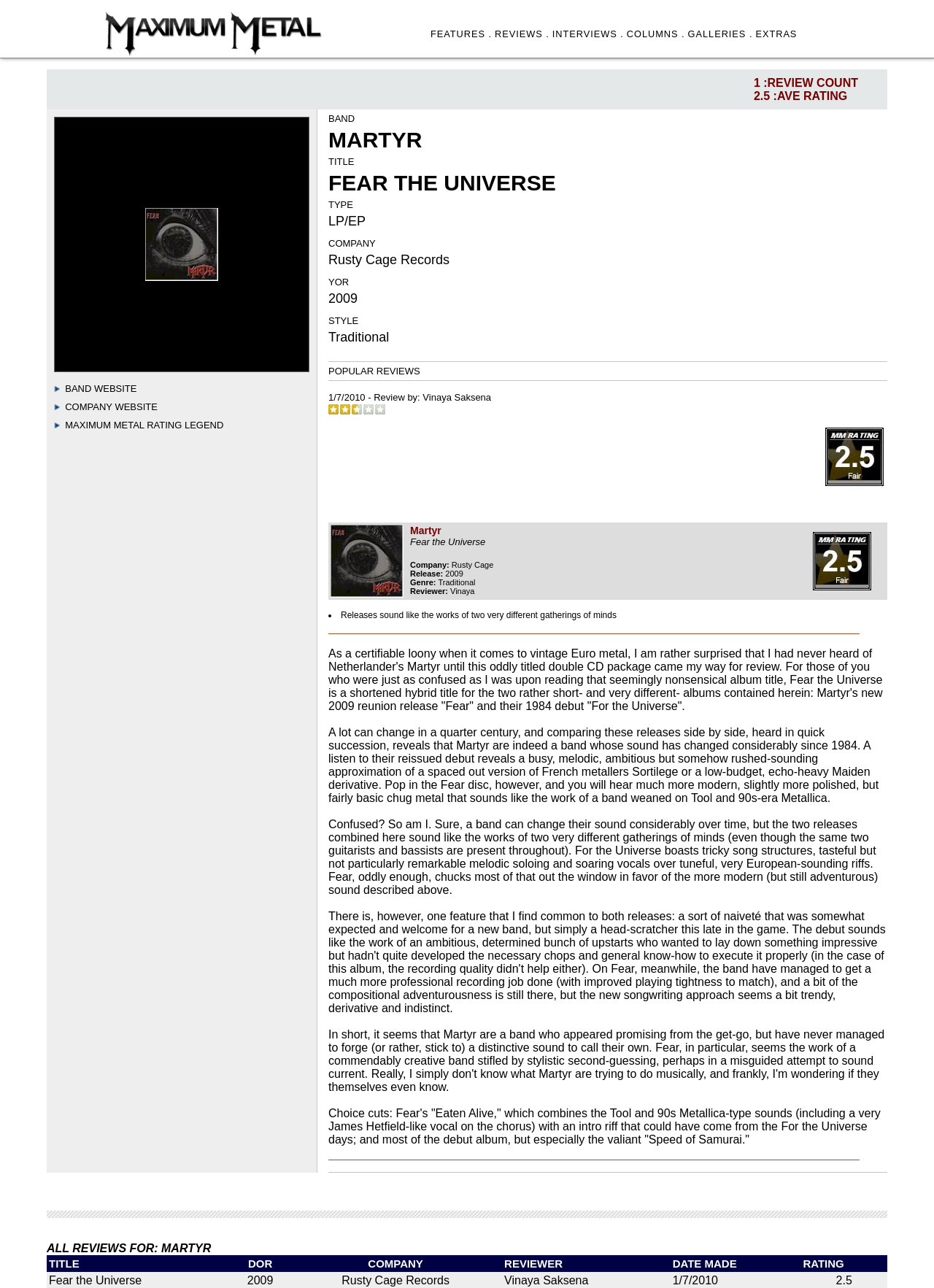By analyzing the image, answer the following question with a detailed response: What is the title of the album being reviewed?

The title of the album being reviewed is 'Fear the Universe', which can be found in the text 'MARTYR - FEAR THE UNIVERSE' and also in the review text itself.